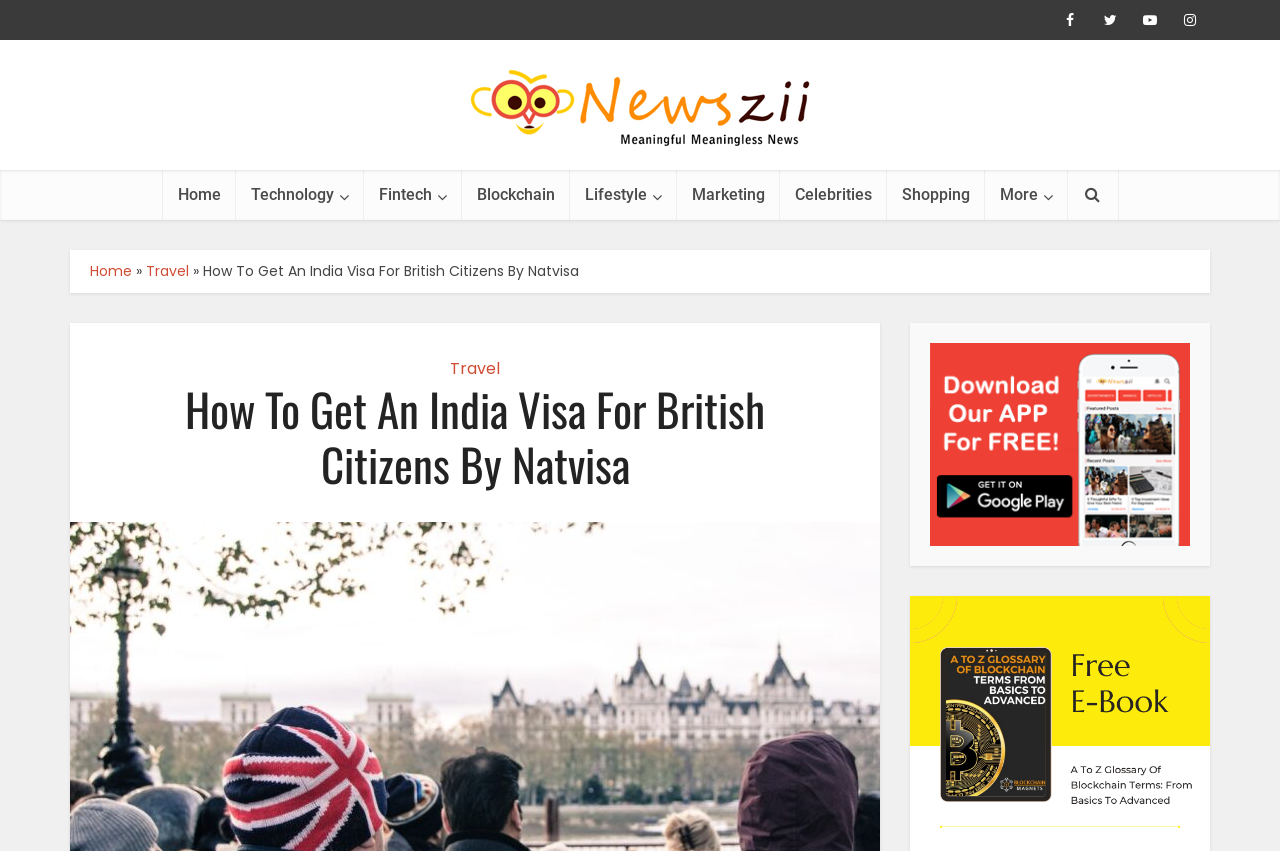Summarize the webpage comprehensively, mentioning all visible components.

This webpage is about obtaining an India visa for British citizens with Natvisa. At the top right corner, there are four social media links represented by icons. Below them, there is a link to "Newszii.com" with a corresponding image. 

On the top left, there is a navigation menu with links to "Home", "Technology", "Fintech", "Blockchain", "Lifestyle", "Marketing", "Celebrities", "Shopping", and "More". Each of these links has an icon next to it, except for "Blockchain" and "Marketing". 

Below the navigation menu, there is a secondary navigation menu with links to "Home", "»", and "Travel". The main heading of the page, "How To Get An India Visa For British Citizens By Natvisa", is located below this secondary menu. 

On the right side of the page, there is a link to download the "Newszii app" from the Google Pay store, accompanied by an image. At the bottom right corner, there is a link to a "Blockchain Glossary".